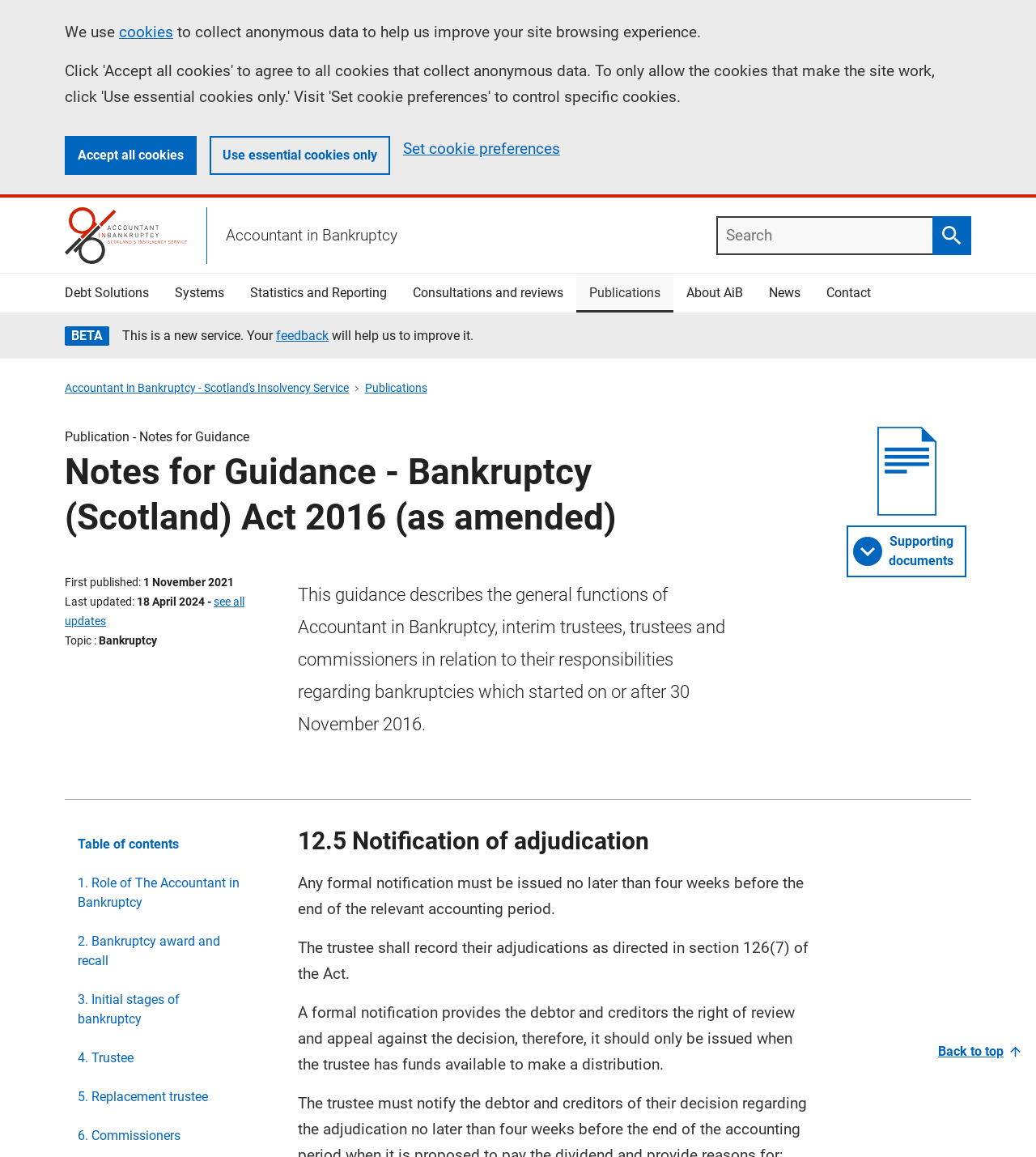Please find the bounding box for the UI element described by: "Use essential cookies only".

[0.202, 0.118, 0.377, 0.151]